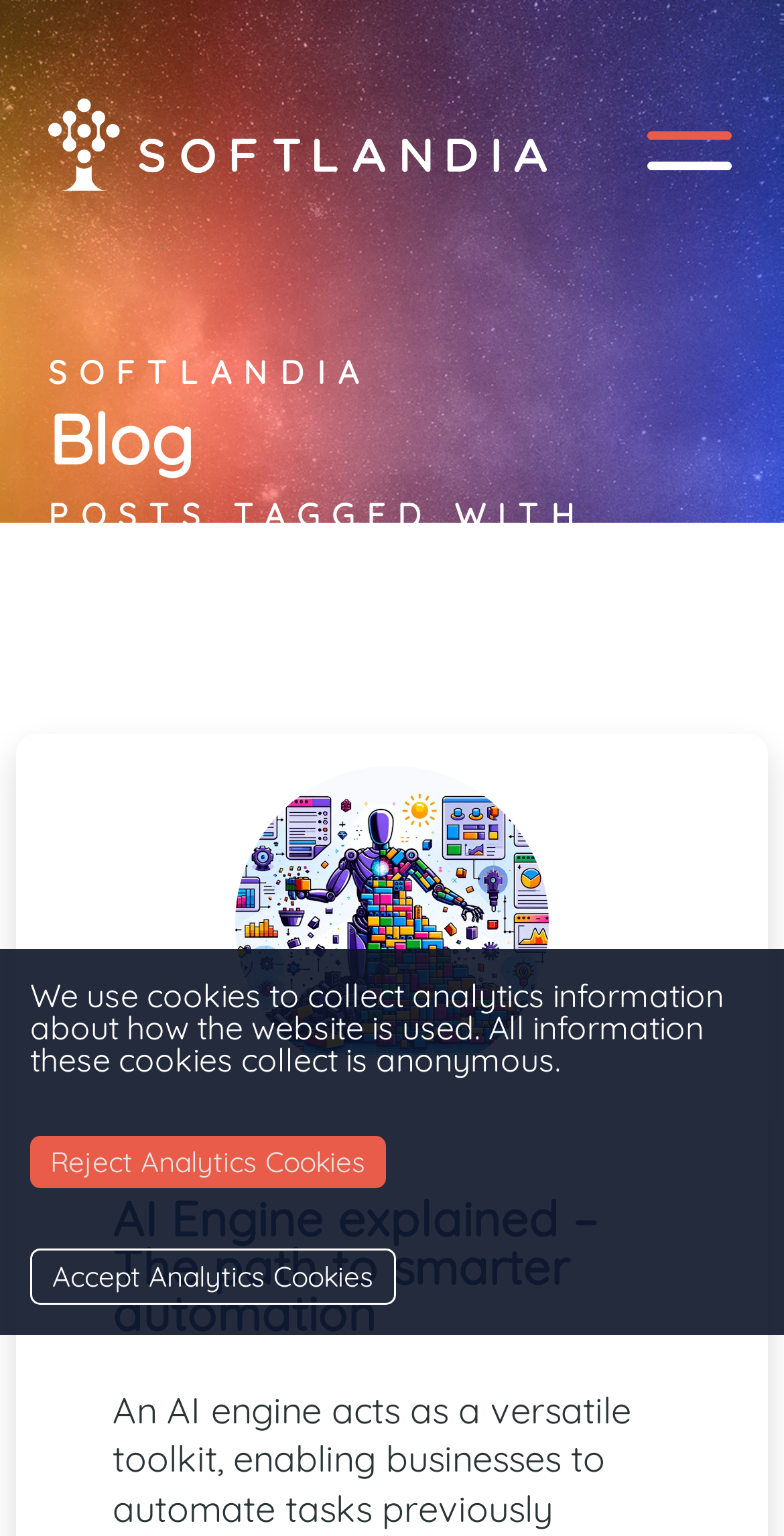Extract the bounding box for the UI element that matches this description: "0".

None